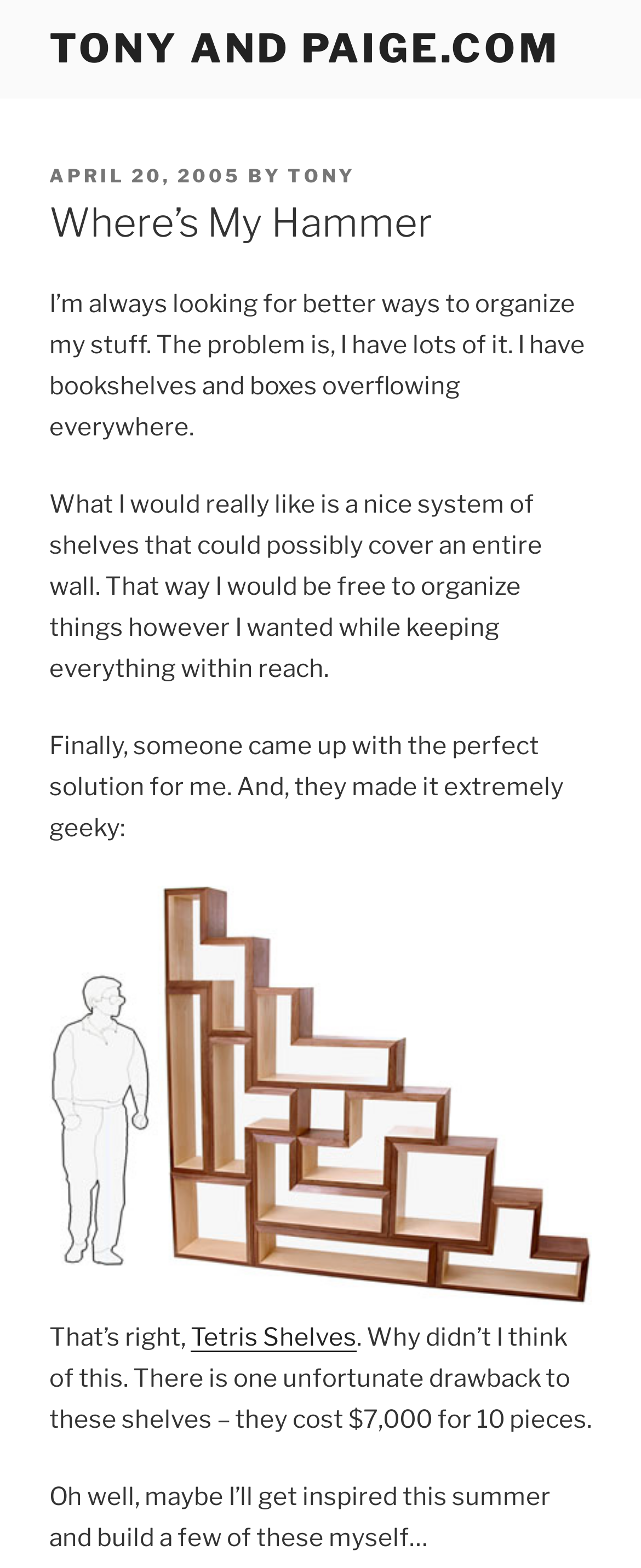Using the webpage screenshot, locate the HTML element that fits the following description and provide its bounding box: "April 20, 2005".

[0.077, 0.104, 0.377, 0.119]